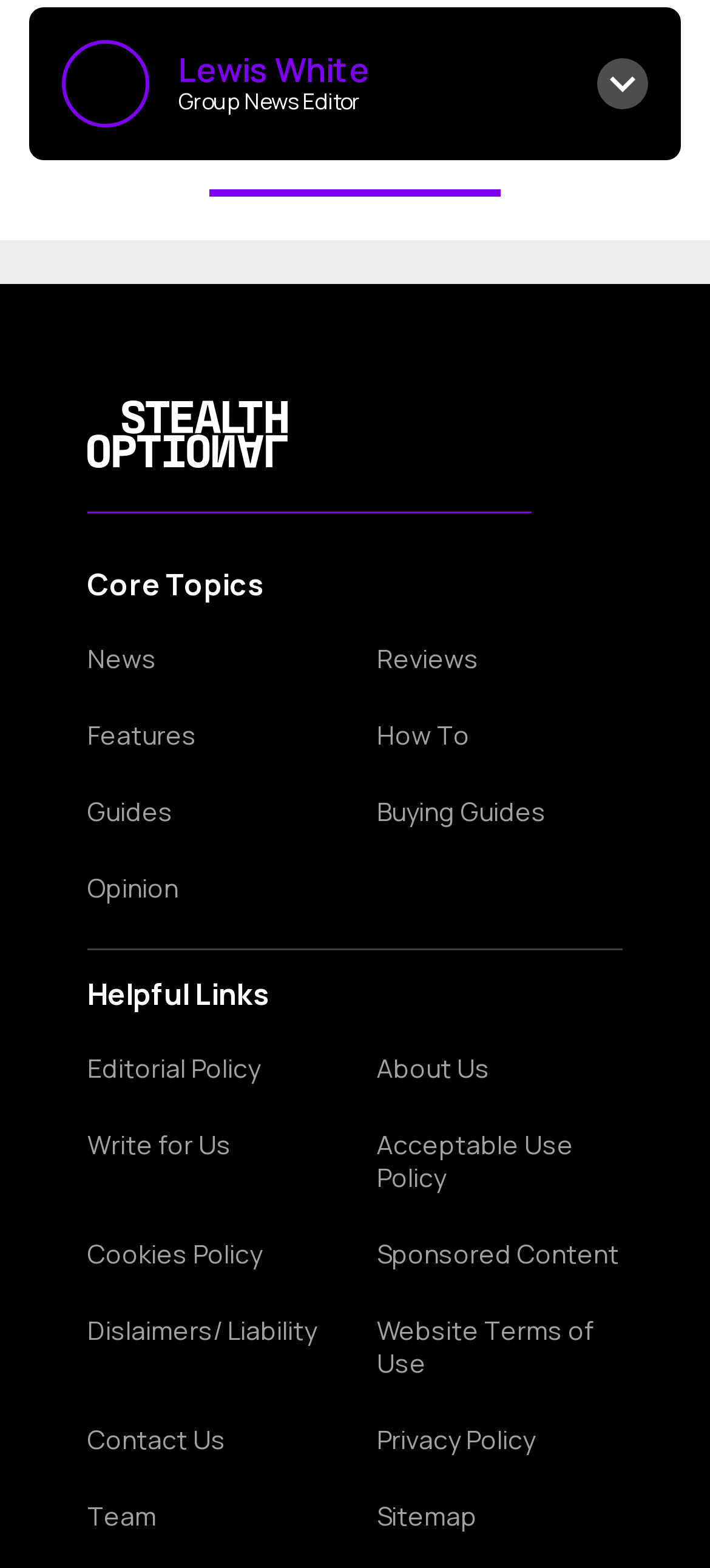Please provide a brief answer to the following inquiry using a single word or phrase:
What is the name of the section that contains links to 'News', 'Reviews', and 'Features'?

Core Topics